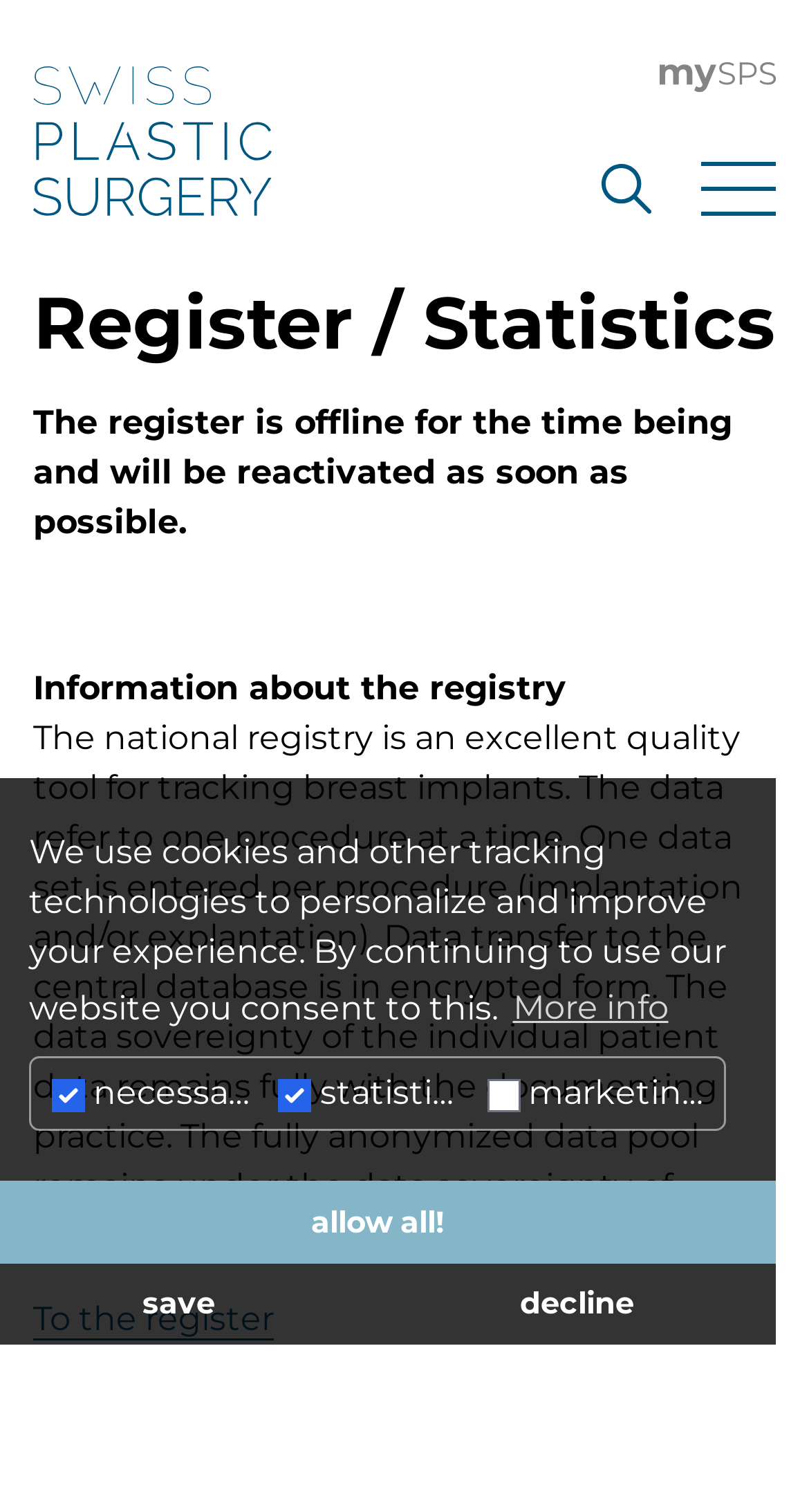Respond with a single word or phrase to the following question: What happens to the data entered in the registry?

Remains with documenting practice